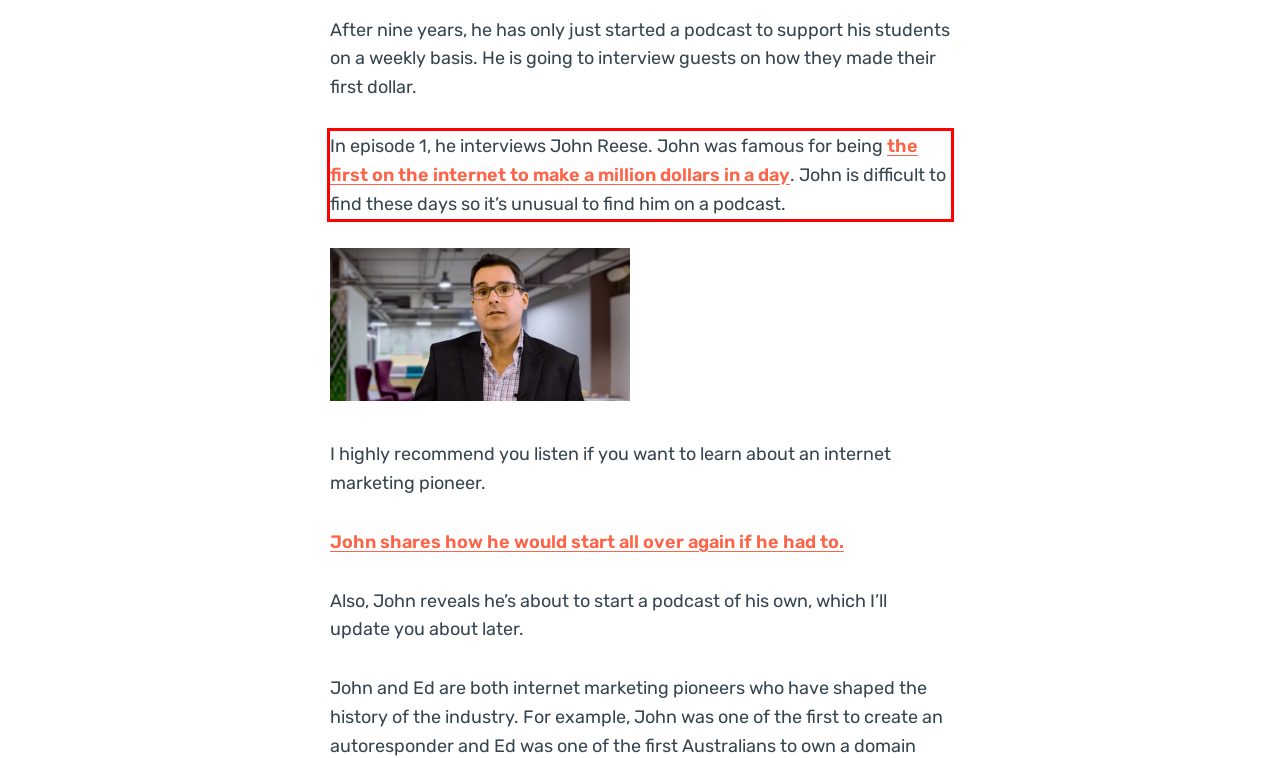Given a screenshot of a webpage, identify the red bounding box and perform OCR to recognize the text within that box.

In episode 1, he interviews John Reese. John was famous for being the first on the internet to make a million dollars in a day. John is difficult to find these days so it’s unusual to find him on a podcast.